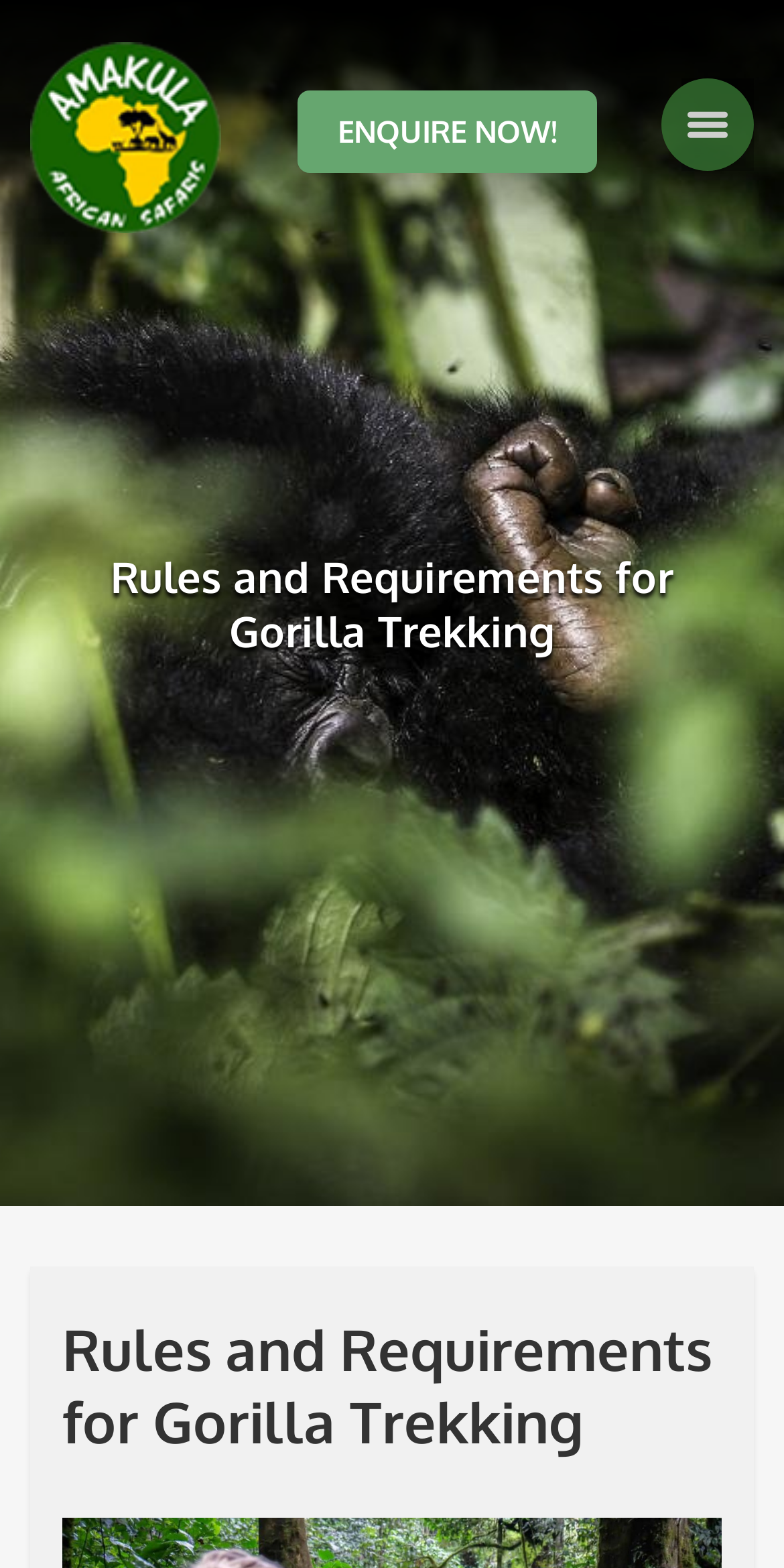Please provide the main heading of the webpage content.

Rules and Requirements for Gorilla Trekking